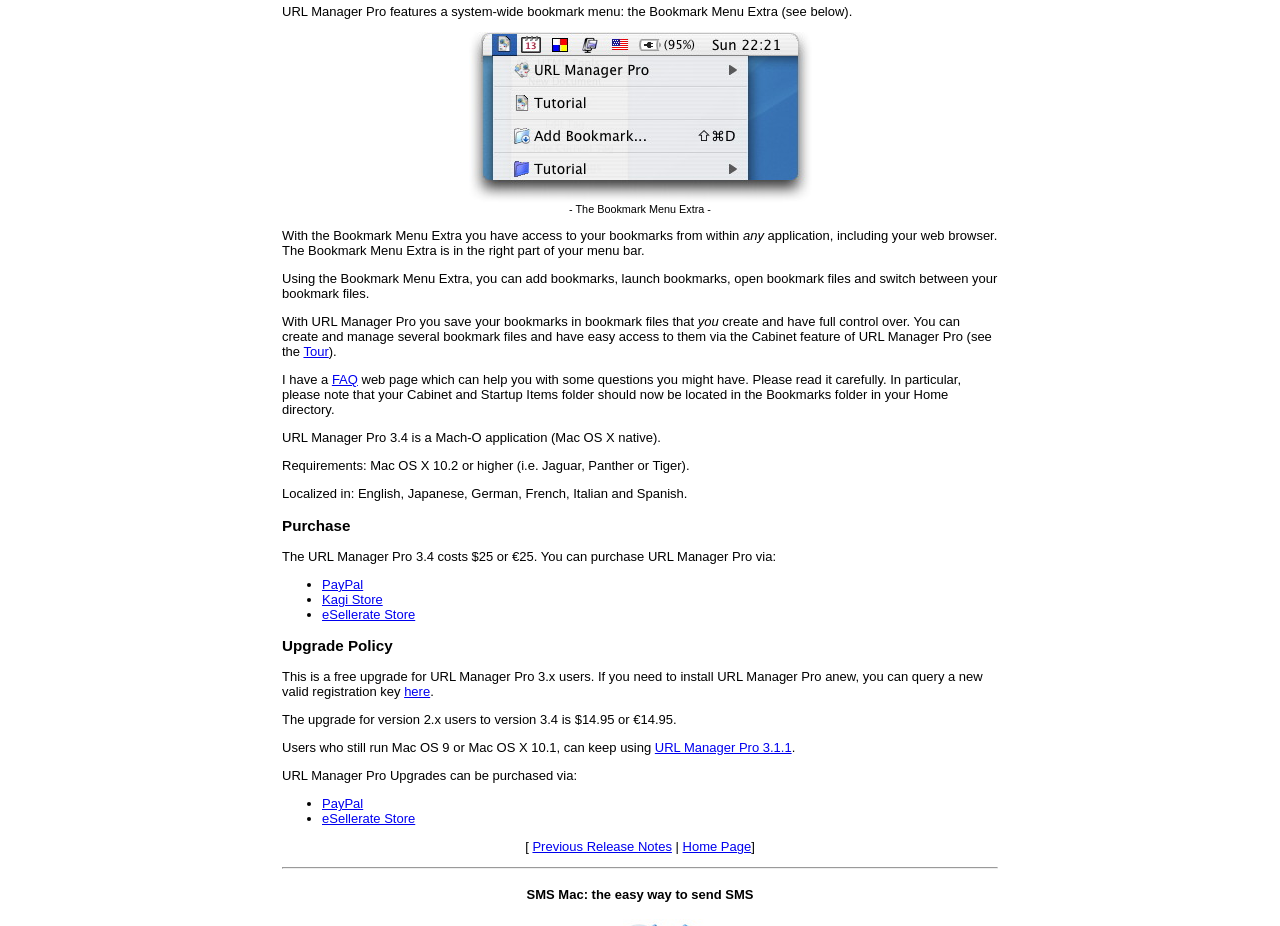Locate the bounding box of the UI element based on this description: "PayPal". Provide four float numbers between 0 and 1 as [left, top, right, bottom].

[0.252, 0.86, 0.284, 0.876]